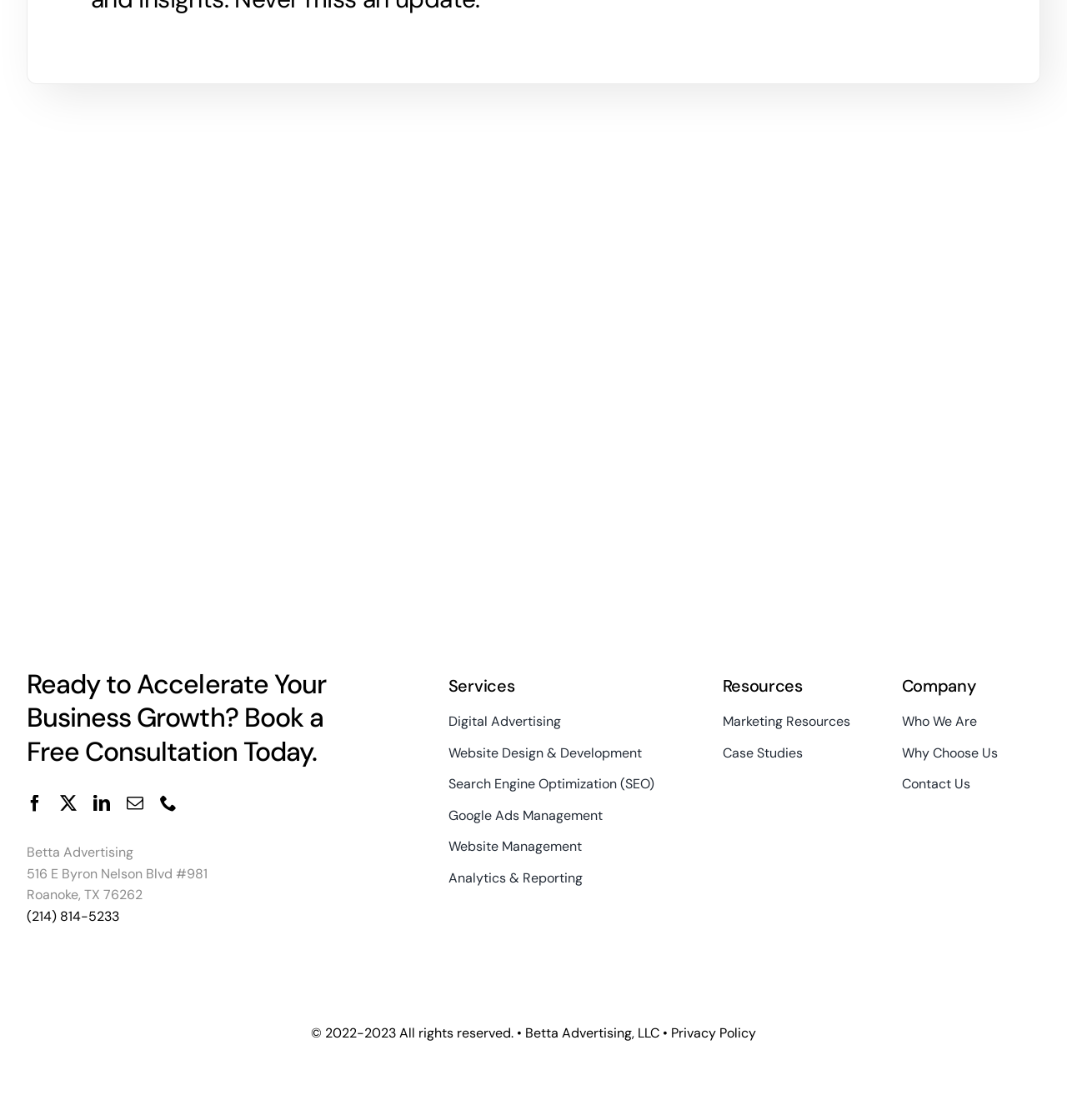Pinpoint the bounding box coordinates of the clickable element needed to complete the instruction: "Visit Facebook page". The coordinates should be provided as four float numbers between 0 and 1: [left, top, right, bottom].

[0.025, 0.71, 0.041, 0.725]